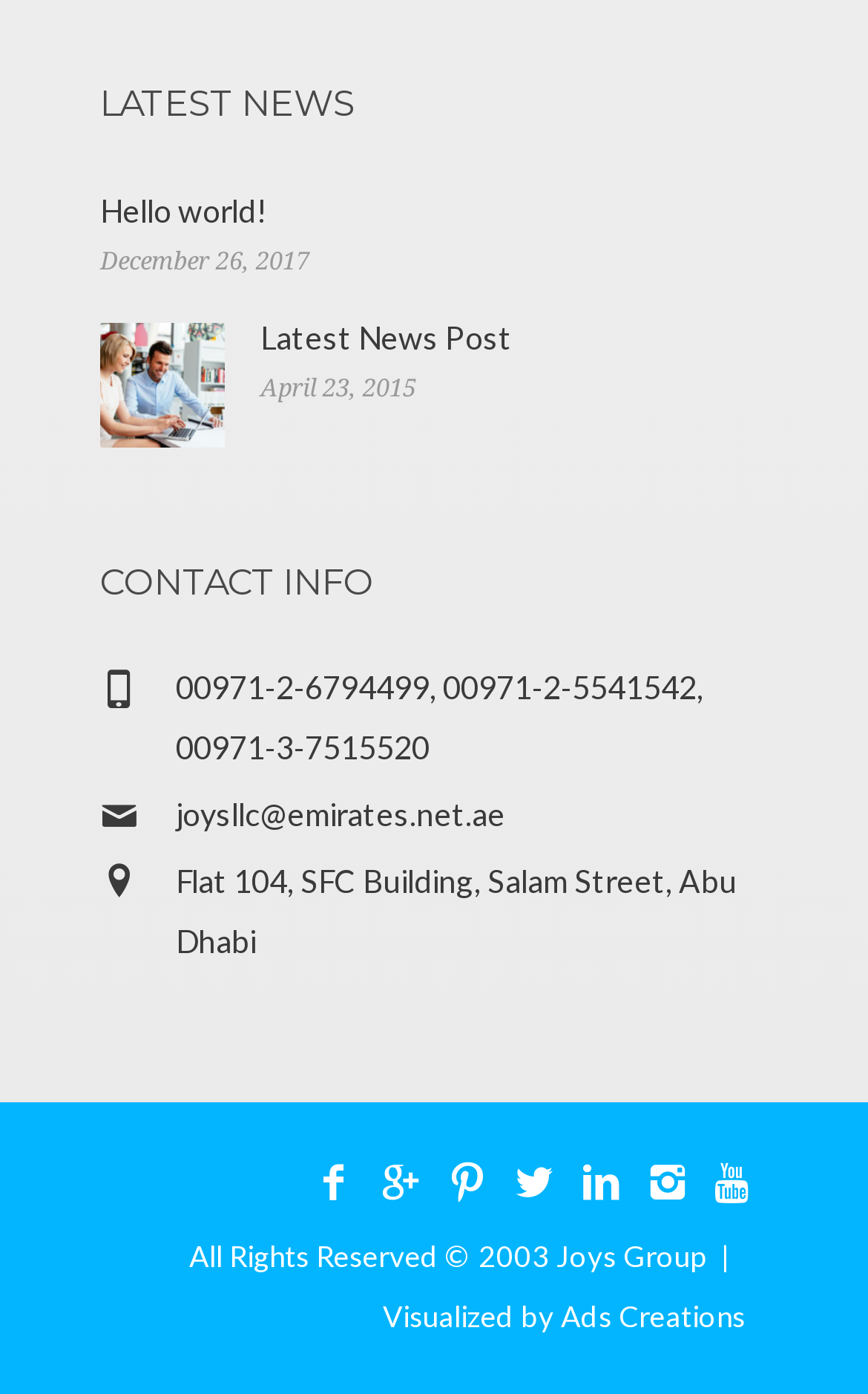Examine the image and give a thorough answer to the following question:
How many social media links are there?

I counted the number of social media links by looking at the icons and their corresponding text descriptions, such as 'Youtube', 'Instagram', 'LinkedIn', 'Twitter', 'Pinterest', 'Google+', and 'Facebook'.